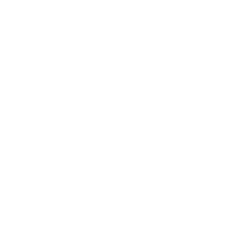What is the focus of the training program?
Answer the question with a thorough and detailed explanation.

The caption highlights the context around the image, which includes details about the training program, and specifically mentions that the focus of the program is on software quality testing, a crucial aspect in the software development lifecycle.